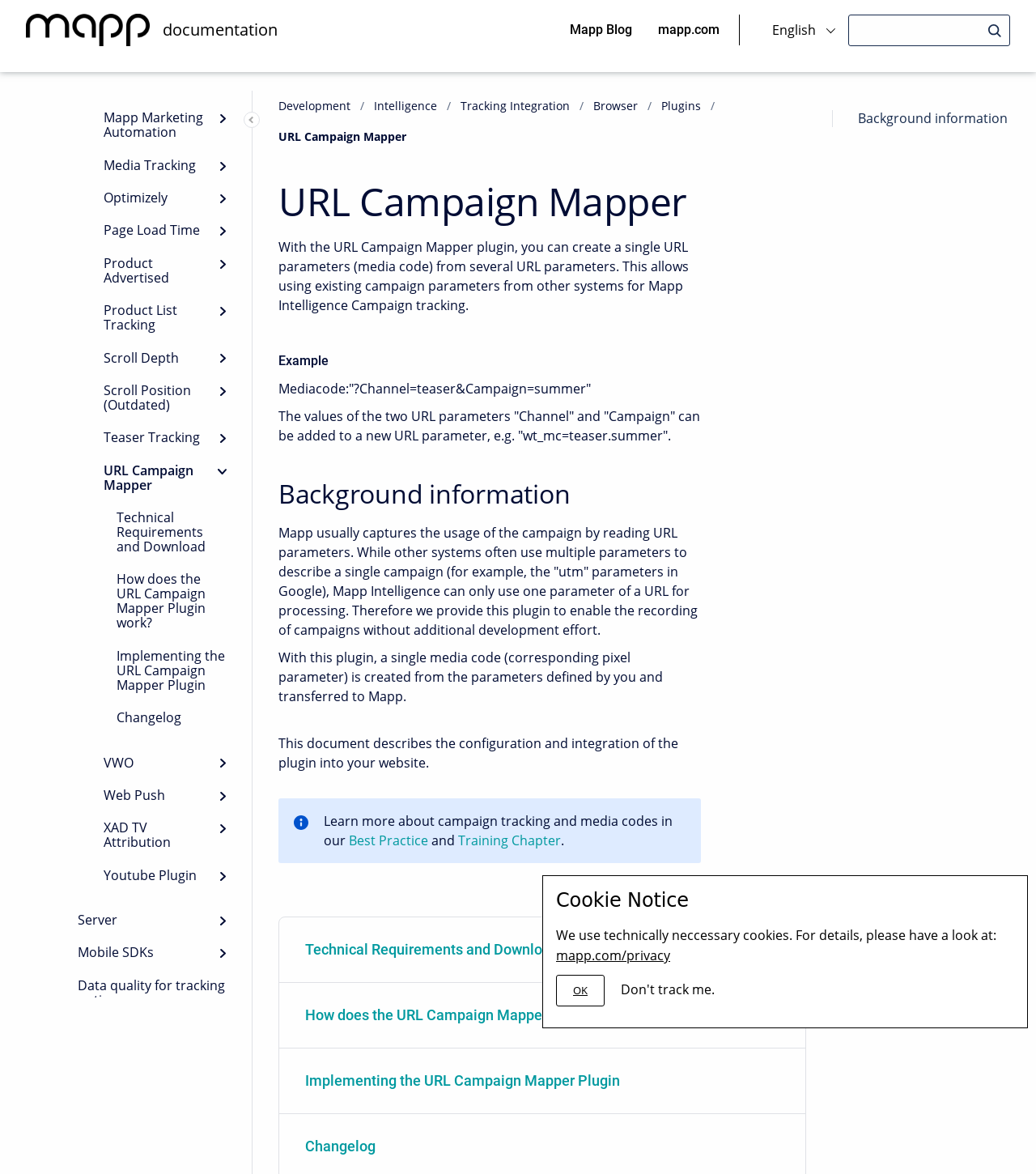Please indicate the bounding box coordinates of the element's region to be clicked to achieve the instruction: "Search for something". Provide the coordinates as four float numbers between 0 and 1, i.e., [left, top, right, bottom].

[0.819, 0.012, 0.975, 0.039]